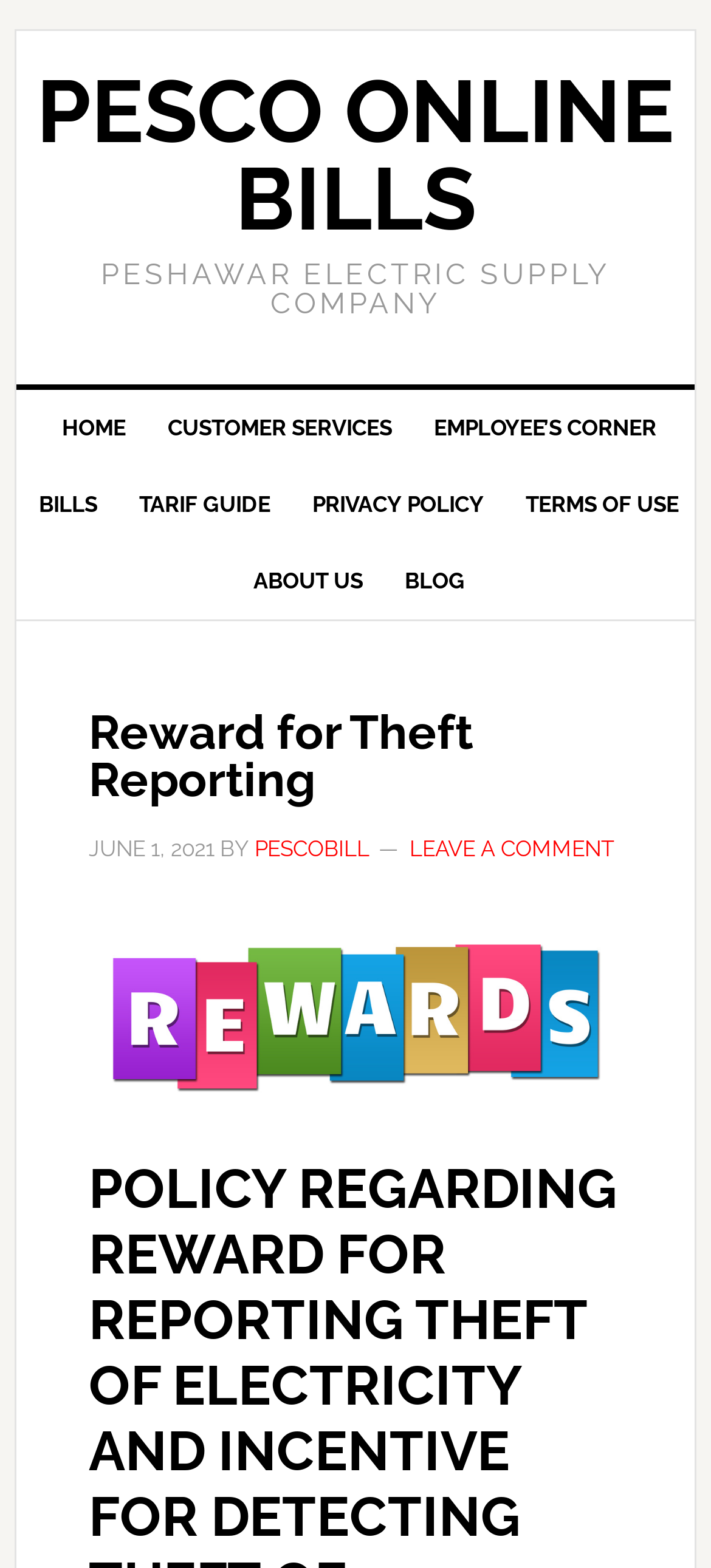Please find the bounding box coordinates of the clickable region needed to complete the following instruction: "view customer services". The bounding box coordinates must consist of four float numbers between 0 and 1, i.e., [left, top, right, bottom].

[0.205, 0.249, 0.582, 0.297]